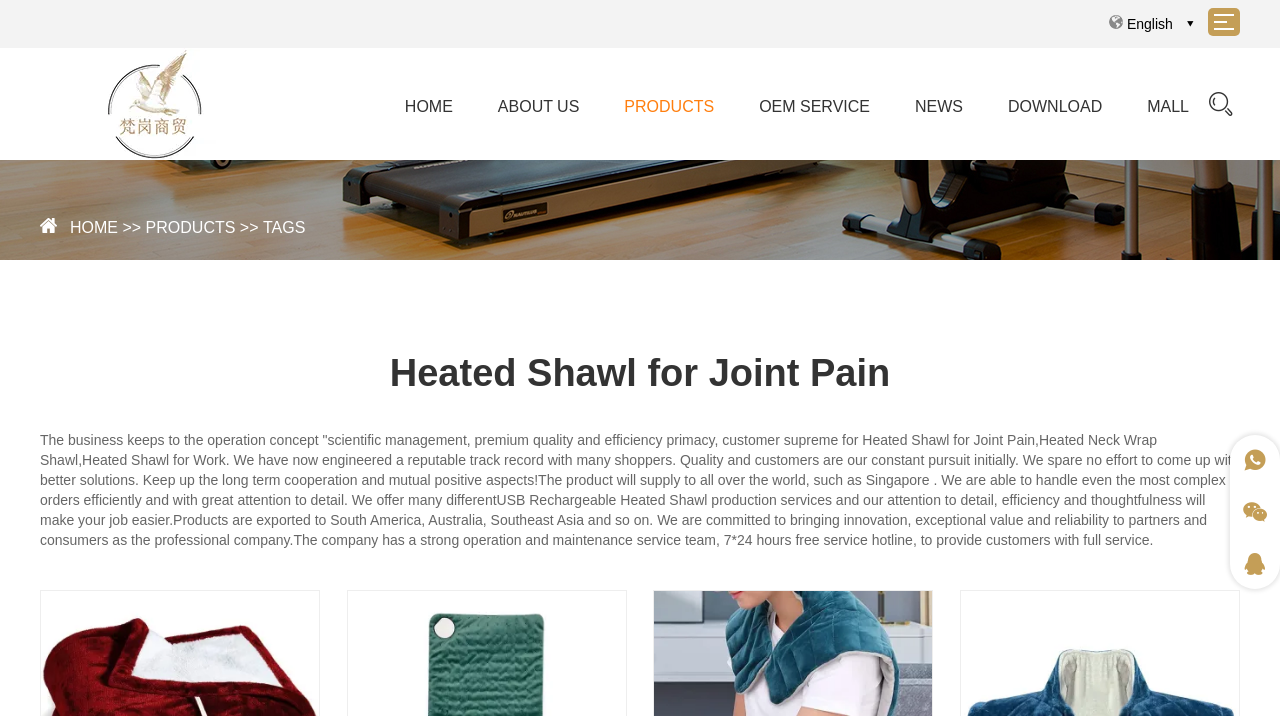What is the product category?
Based on the visual information, provide a detailed and comprehensive answer.

I inferred the product category by looking at the heading 'Heated Shawl for Joint Pain' and the surrounding text, which mentions 'Heated Neck Wrap Shawl' and 'Heated Shawl for Work'. This suggests that the product category is related to heated shawls.